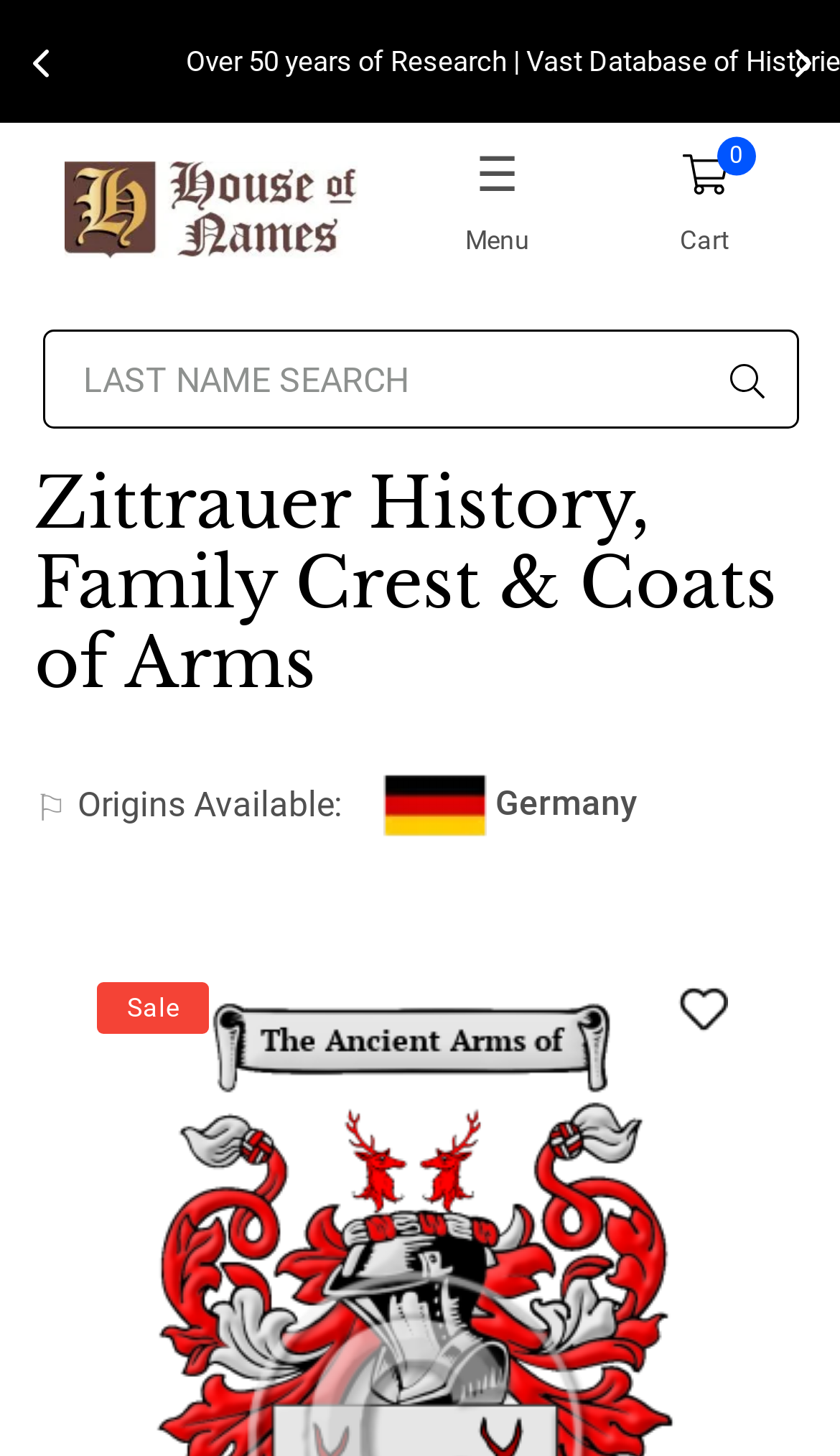Identify the bounding box for the given UI element using the description provided. Coordinates should be in the format (top-left x, top-left y, bottom-right x, bottom-right y) and must be between 0 and 1. Here is the description: aria-label="Search"

[0.853, 0.244, 0.924, 0.275]